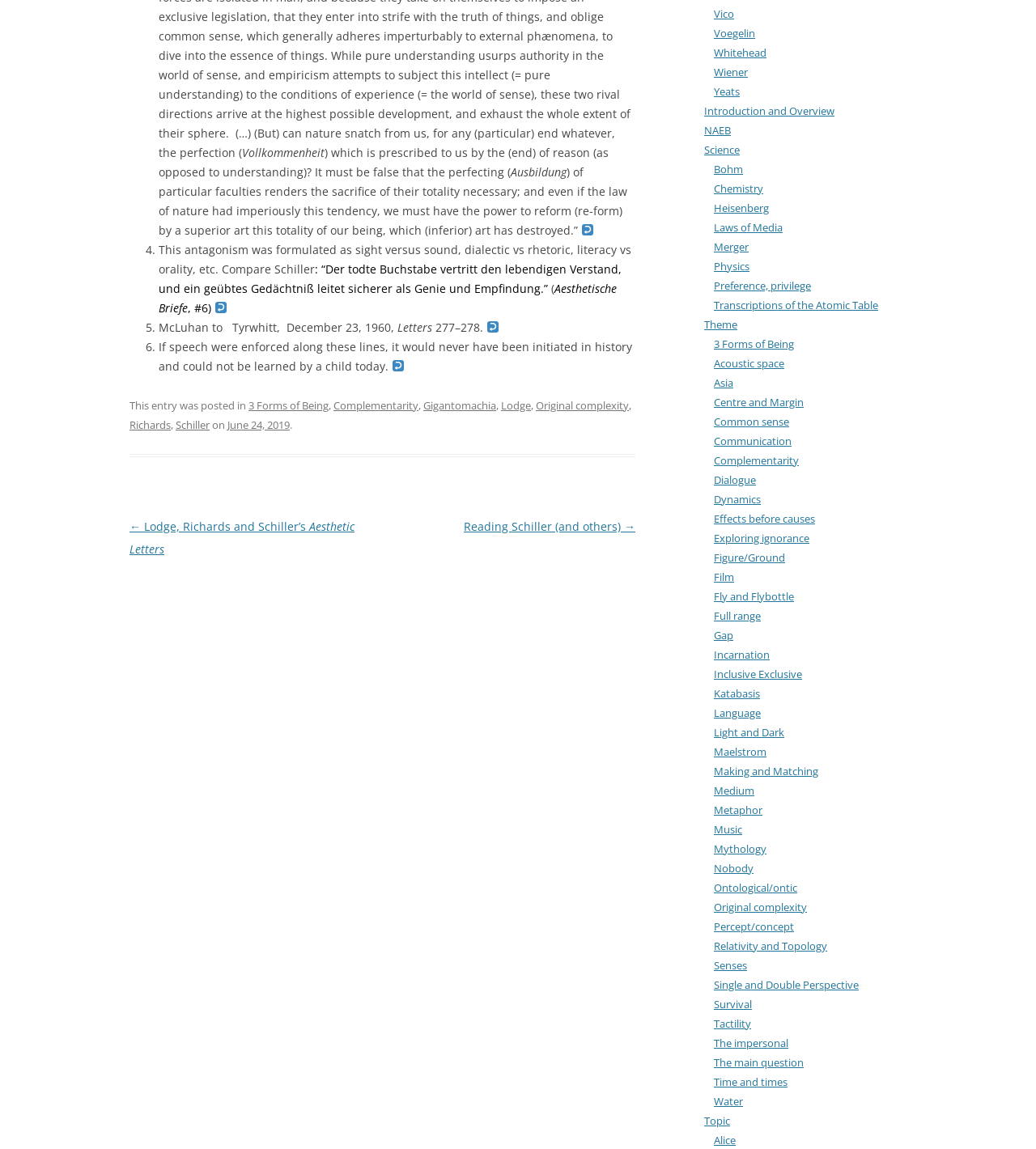Pinpoint the bounding box coordinates of the element you need to click to execute the following instruction: "Click on the link '3 Forms of Being'". The bounding box should be represented by four float numbers between 0 and 1, in the format [left, top, right, bottom].

[0.24, 0.346, 0.317, 0.359]